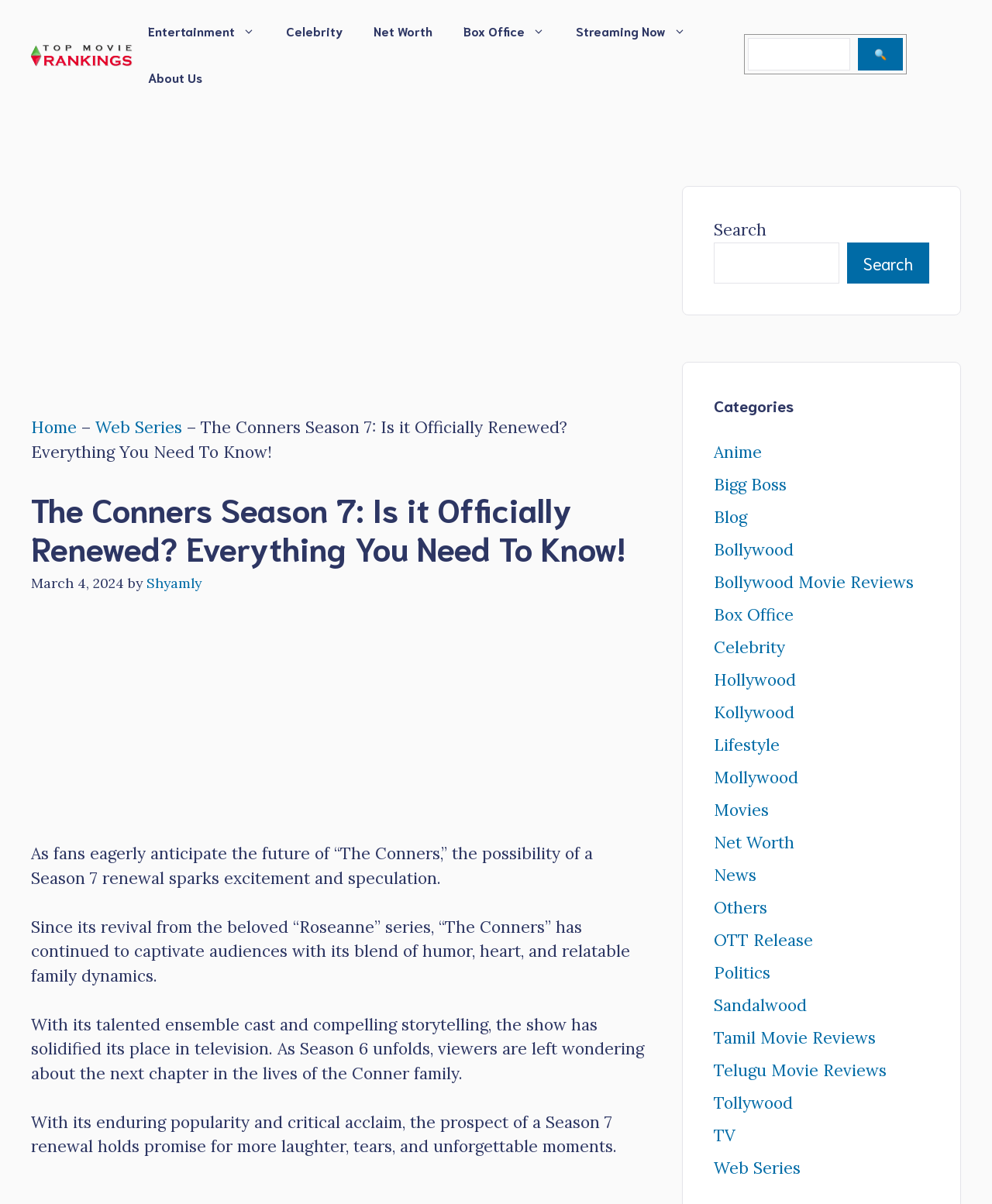Determine the bounding box coordinates of the region that needs to be clicked to achieve the task: "Go to Entertainment page".

[0.134, 0.006, 0.273, 0.045]